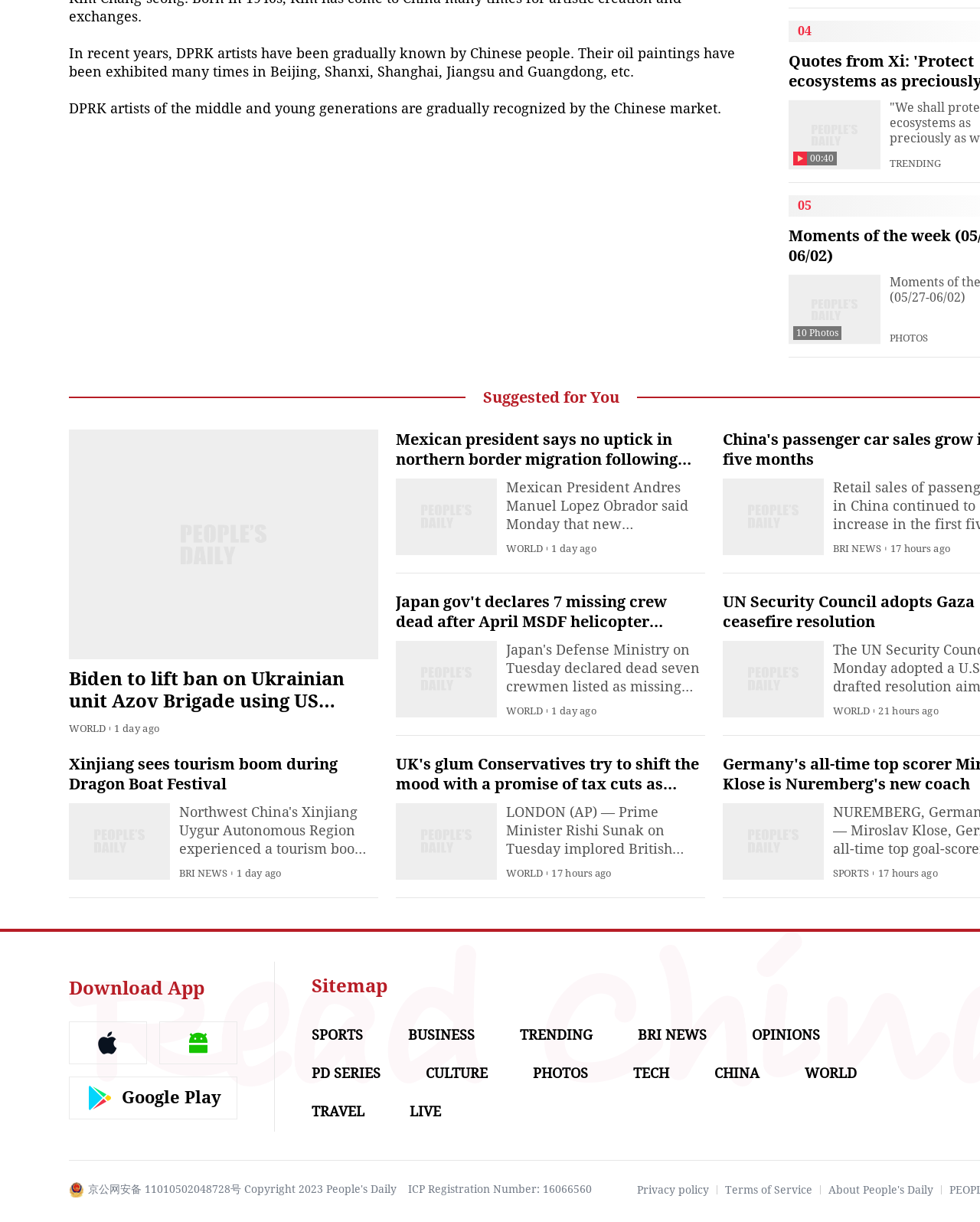What is the time duration of the video?
Based on the image, answer the question with as much detail as possible.

This question can be answered by looking at the text '00:40' which is likely to be the time duration of the video.